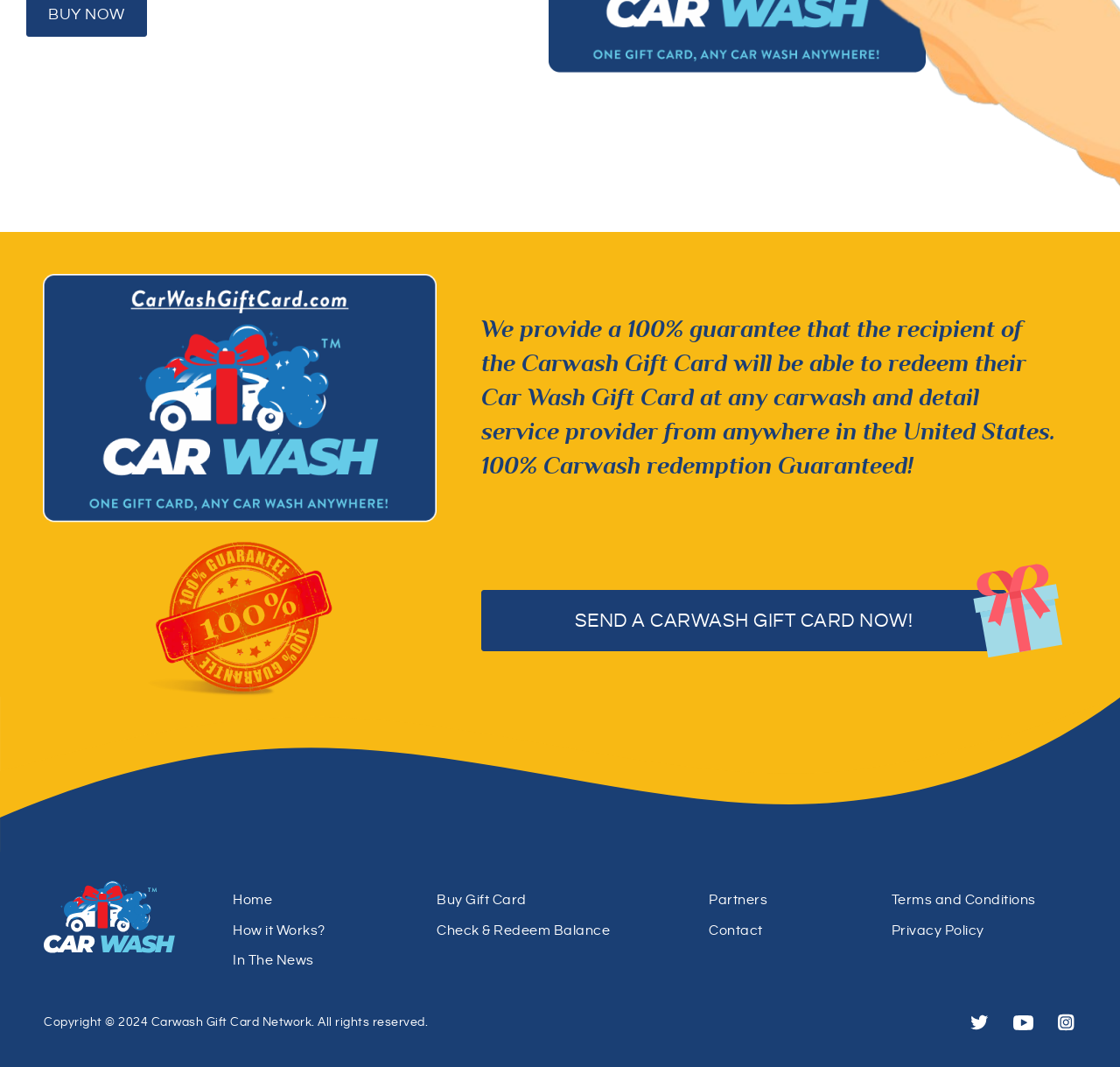Determine the bounding box coordinates for the area that should be clicked to carry out the following instruction: "Buy a gift card".

[0.39, 0.836, 0.47, 0.852]